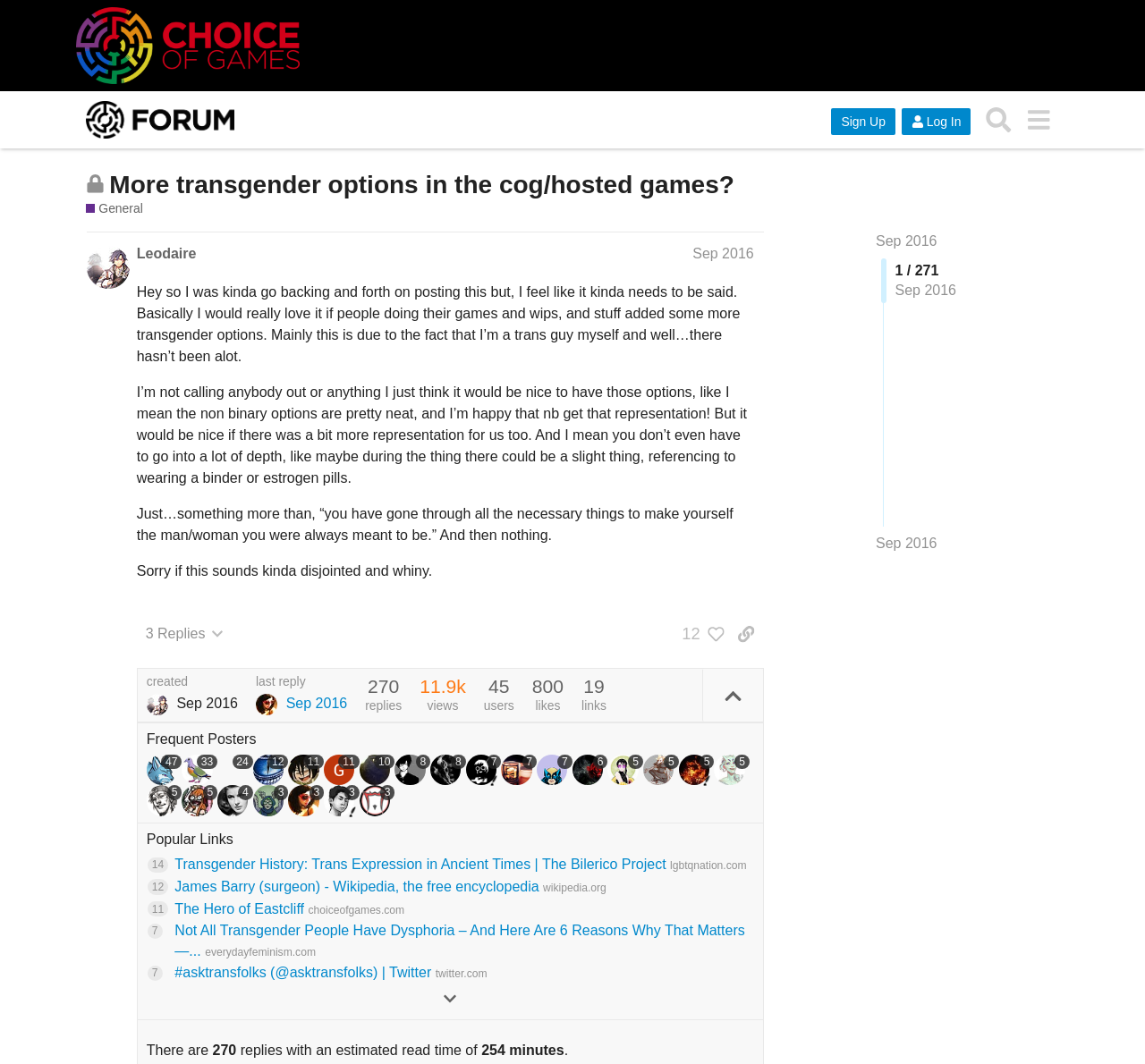Locate the bounding box coordinates of the element you need to click to accomplish the task described by this instruction: "Click on the topic 'More transgender options in the cog/hosted games?'".

[0.096, 0.161, 0.641, 0.187]